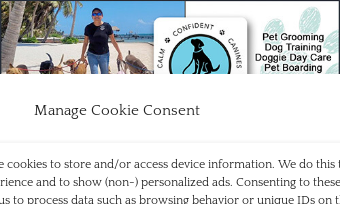What is the background of the image?
Examine the webpage screenshot and provide an in-depth answer to the question.

The image has a serene and tranquil backdrop, which consists of an ocean and palm trees, creating a coastal setting that evokes a sense of calmness and relaxation.